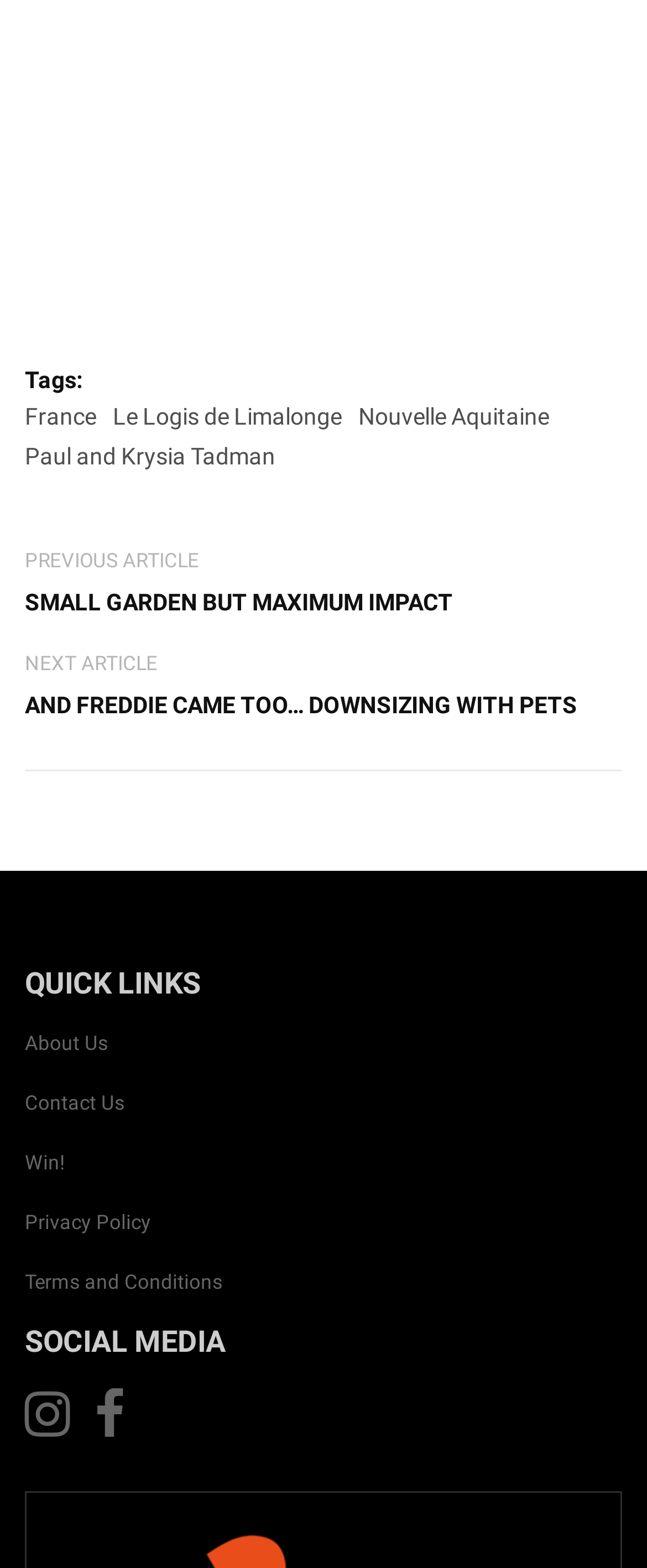Can you find the bounding box coordinates for the element to click on to achieve the instruction: "Check the 'Terms and Conditions'"?

[0.038, 0.811, 0.344, 0.826]